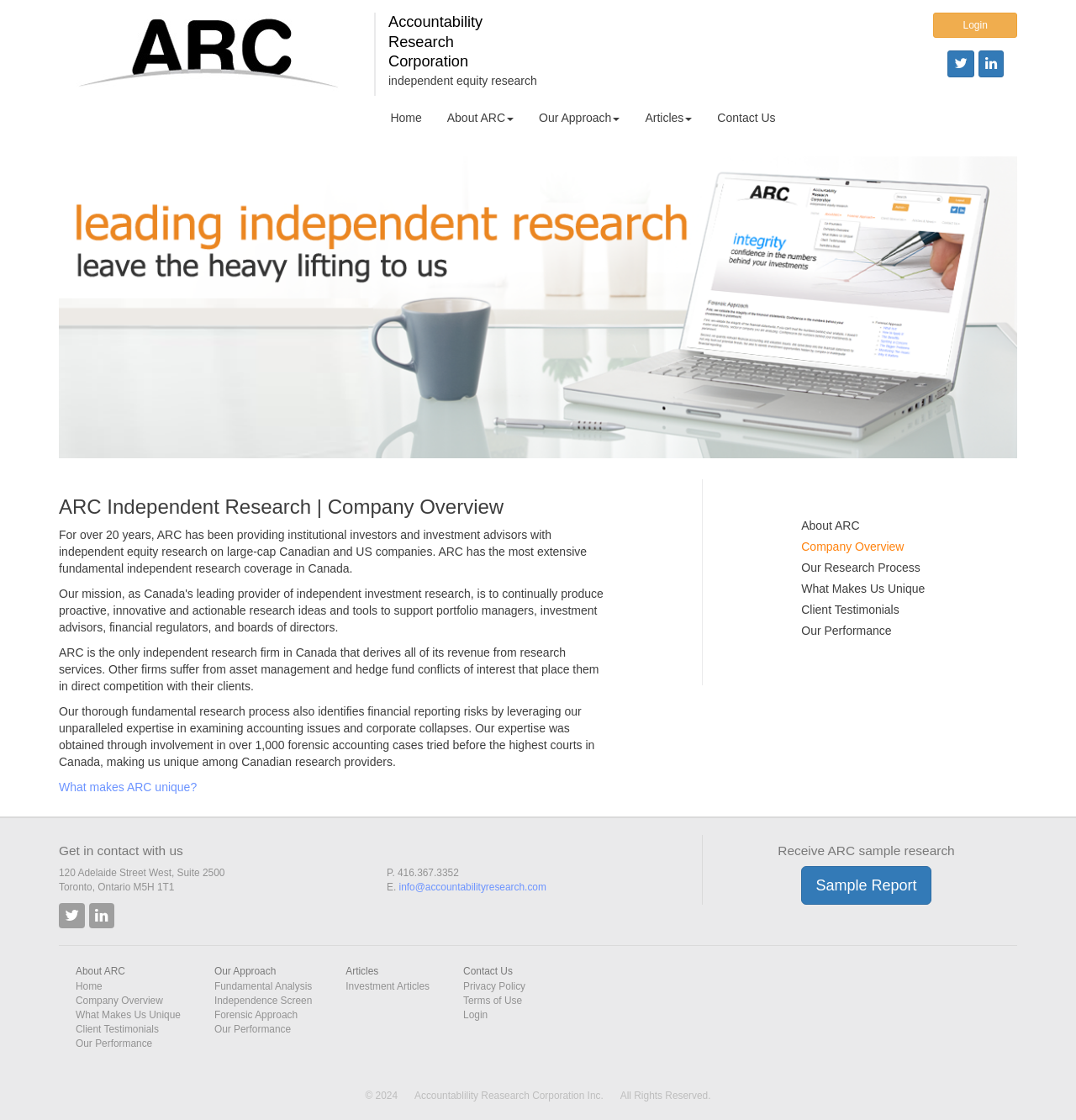Create a detailed narrative of the webpage’s visual and textual elements.

The webpage is about Accountability Research Corporation (ARC), an independent equity research firm. At the top, there is a logo and a navigation menu with links to "Home", "About ARC", "Our Approach", "Articles", and "Contact Us". Below the navigation menu, there is a heading that reads "Accountability Research Corporation" followed by a subheading "Independent Equity Research".

The main content area is divided into two sections. The left section contains a brief overview of ARC, stating that it provides institutional investors and investment advisors with independent equity research on large-cap Canadian and US companies. It also highlights ARC's unique features, such as its thorough fundamental research process and expertise in examining accounting issues and corporate collapses.

The right section contains a list of links to various pages, including "What makes ARC unique?", "About ARC", "Company Overview", "Our Research Process", "Client Testimonials", and "Our Performance".

At the bottom of the page, there is a contact section with the company's address, phone number, and email address. There are also links to social media profiles and a section to receive ARC sample research. Additionally, there are links to various pages, including "Home", "Company Overview", "What Makes Us Unique", "Client Testimonials", and "Our Performance".

The page also has a footer section with copyright information, the company name, and a statement that all rights are reserved.